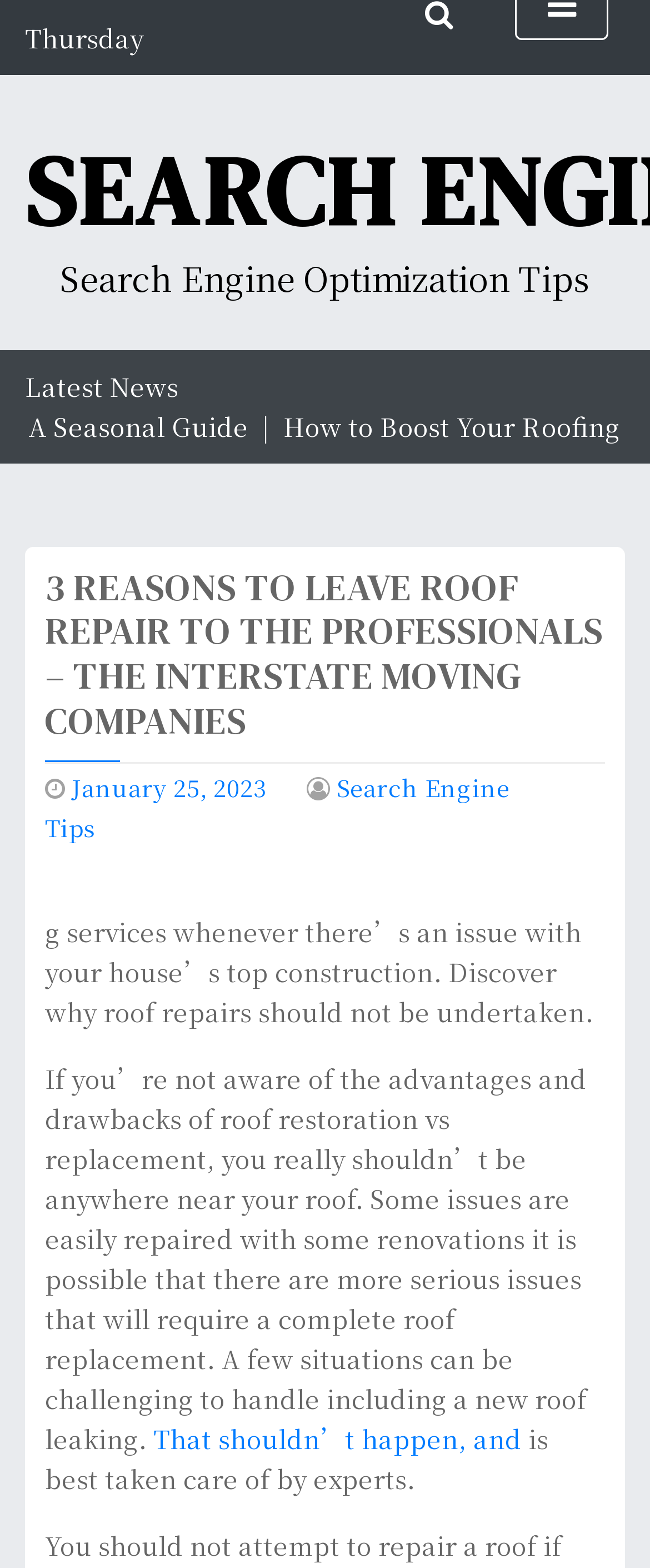Explain the webpage's design and content in an elaborate manner.

The webpage appears to be a blog post or article discussing roof repair and restoration. At the top of the page, there is a section displaying the date and time, "Thursday, June 13, 2024, 9:09 am". Below this, there is a heading "SEARCH ENGINE TIPS" followed by a subheading "Search Engine Optimization Tips". 

To the right of the date and time section, there is a "Latest News" section. Within this section, there is a main heading "3 REASONS TO LEAVE ROOF REPAIR TO THE PROFESSIONALS – THE INTERSTATE MOVING COMPANIES" followed by a link to a previous article dated "January 25, 2023". 

Below the main heading, there is a brief summary of the article, which discusses the importance of seeking professional help for roof repairs. The summary is followed by a longer paragraph explaining the advantages and drawbacks of roof restoration versus replacement. This paragraph is interrupted by a link to another article, "That shouldn’t happen, and", and concludes with a sentence emphasizing the importance of expert care for roof repairs.

Overall, the webpage appears to be a informative article or blog post discussing roof repair and restoration, with links to related articles and a focus on the importance of seeking professional help.